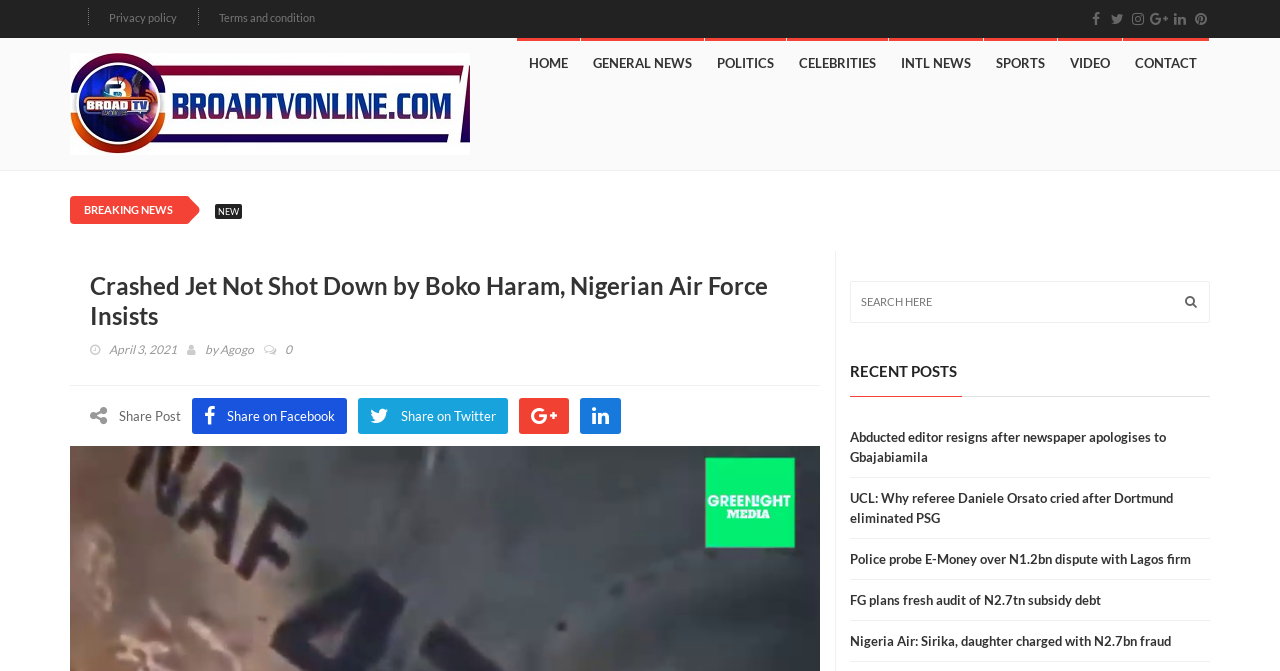What is the headline of the webpage?

Crashed Jet Not Shot Down by Boko Haram, Nigerian Air Force Insists